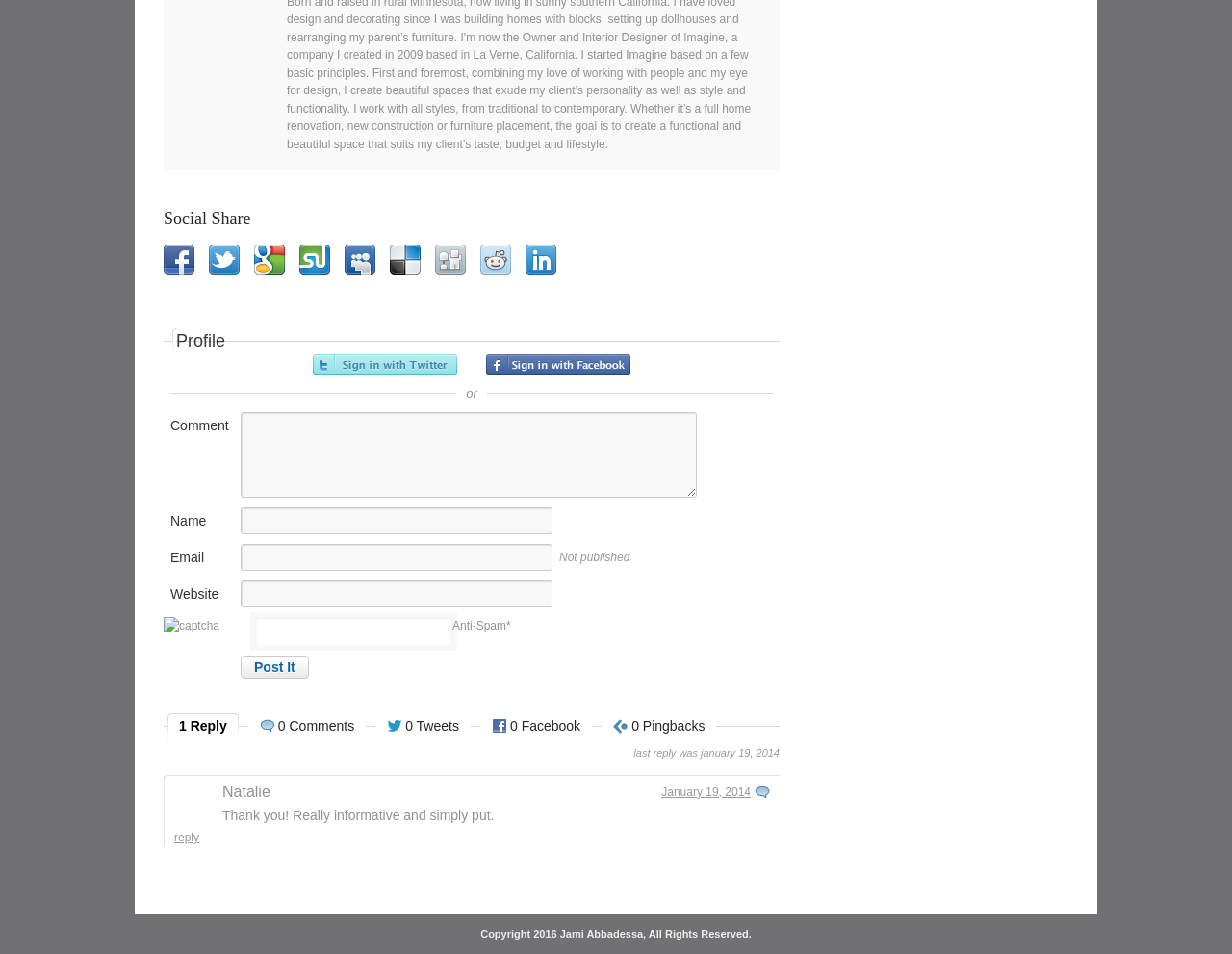Specify the bounding box coordinates of the area that needs to be clicked to achieve the following instruction: "Enter a comment".

[0.195, 0.432, 0.566, 0.522]